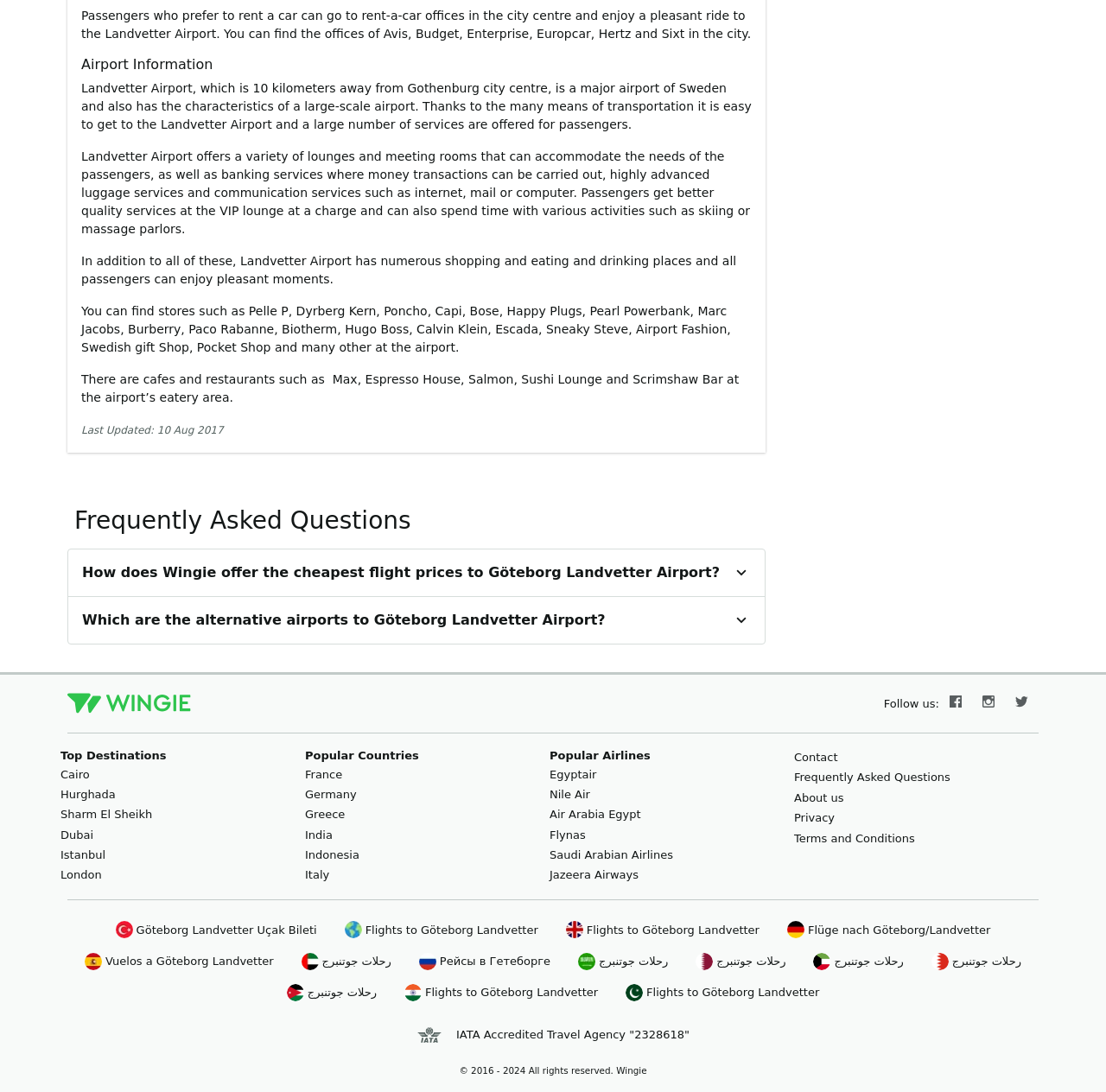Respond with a single word or phrase for the following question: 
What is the last updated date of the webpage?

10 Aug 2017